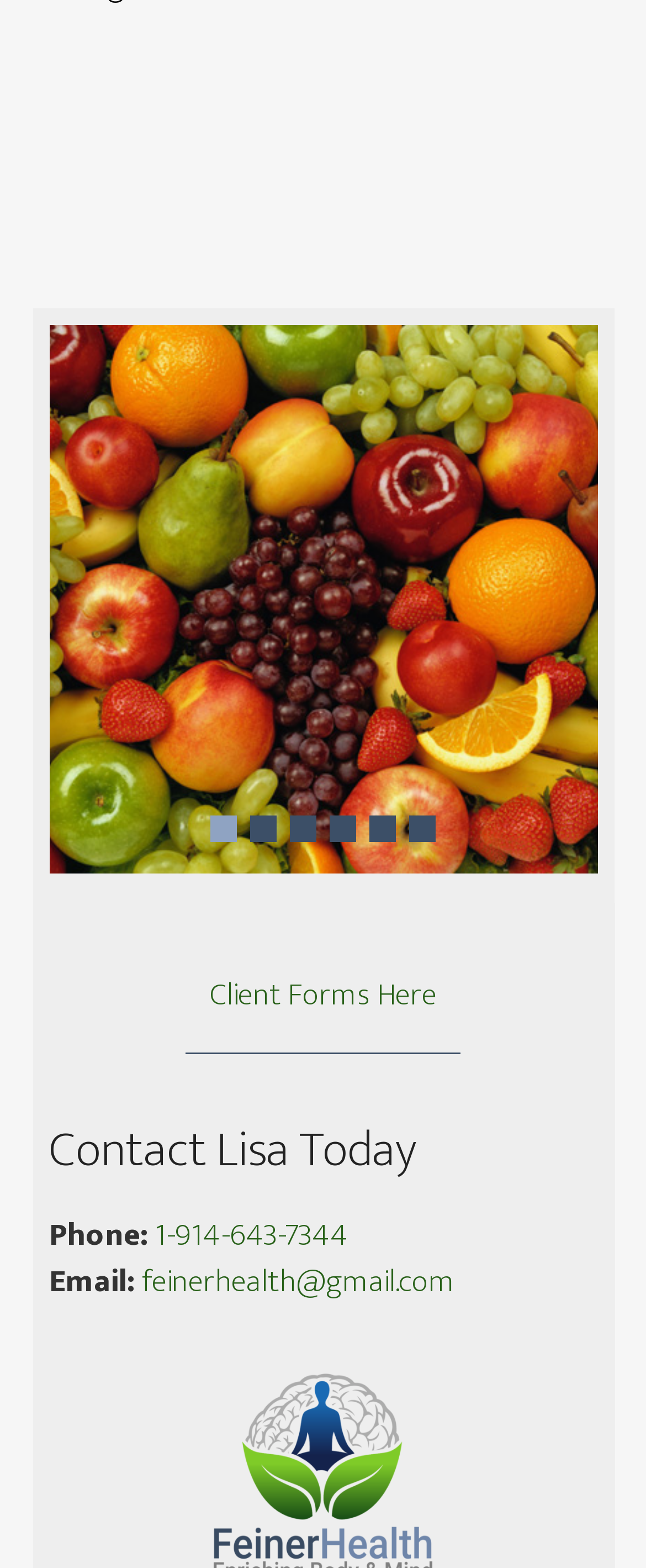Determine the bounding box for the UI element as described: "Client Forms Here". The coordinates should be represented as four float numbers between 0 and 1, formatted as [left, top, right, bottom].

[0.076, 0.621, 0.924, 0.651]